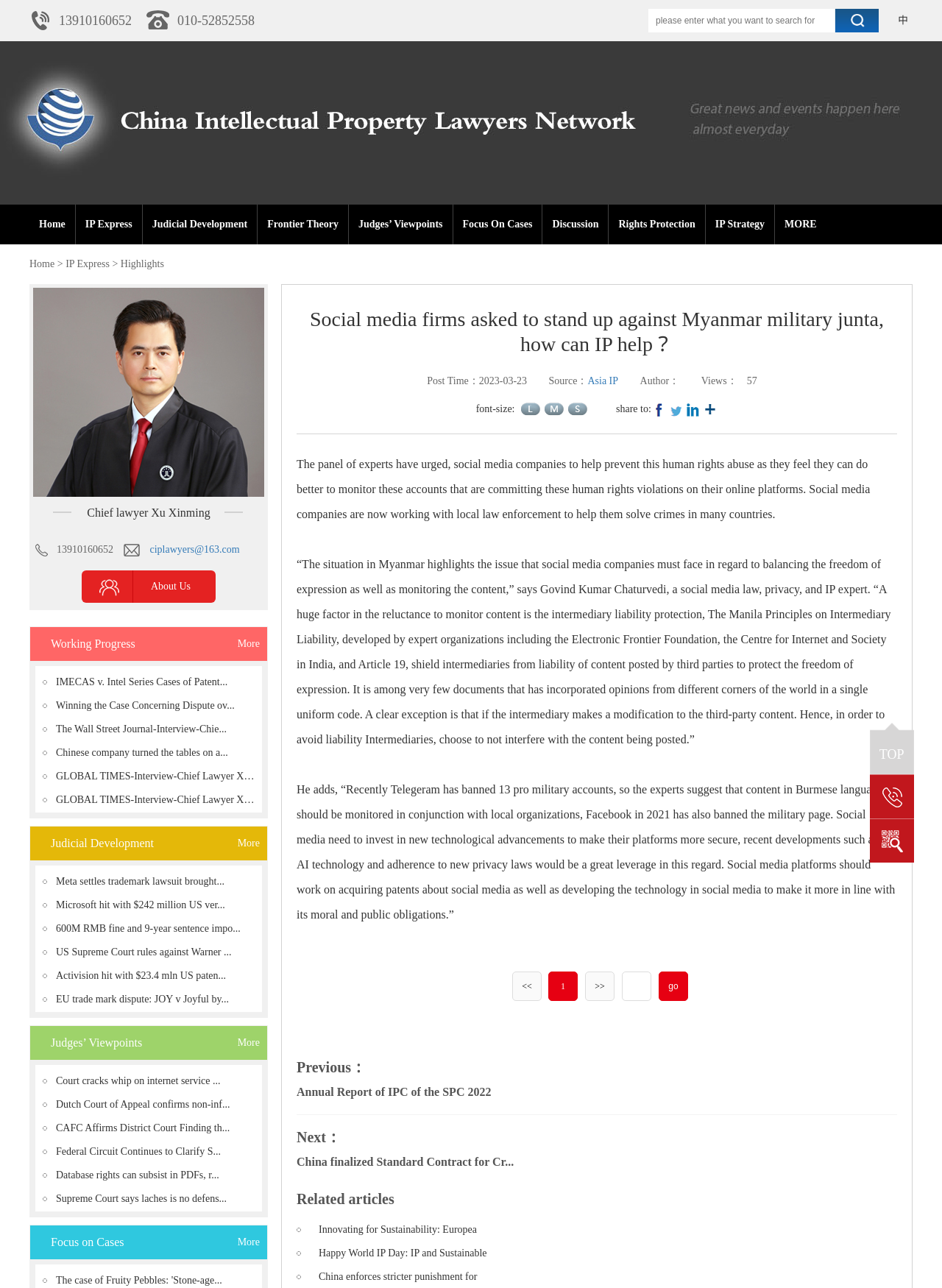Determine the bounding box coordinates of the region I should click to achieve the following instruction: "go to home page". Ensure the bounding box coordinates are four float numbers between 0 and 1, i.e., [left, top, right, bottom].

[0.041, 0.159, 0.069, 0.19]